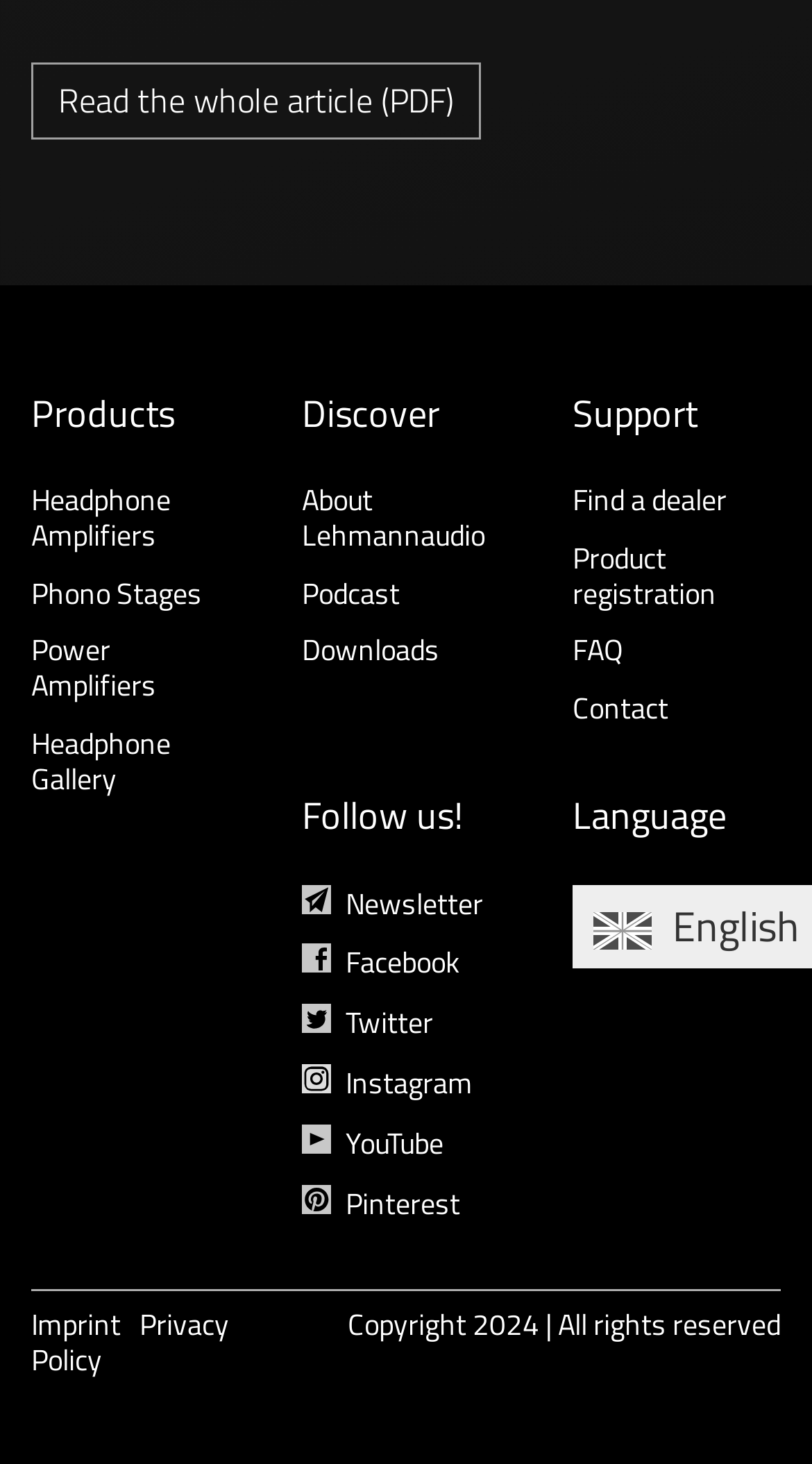From the screenshot, find the bounding box of the UI element matching this description: "Find a dealer". Supply the bounding box coordinates in the form [left, top, right, bottom], each a float between 0 and 1.

[0.705, 0.326, 0.895, 0.355]